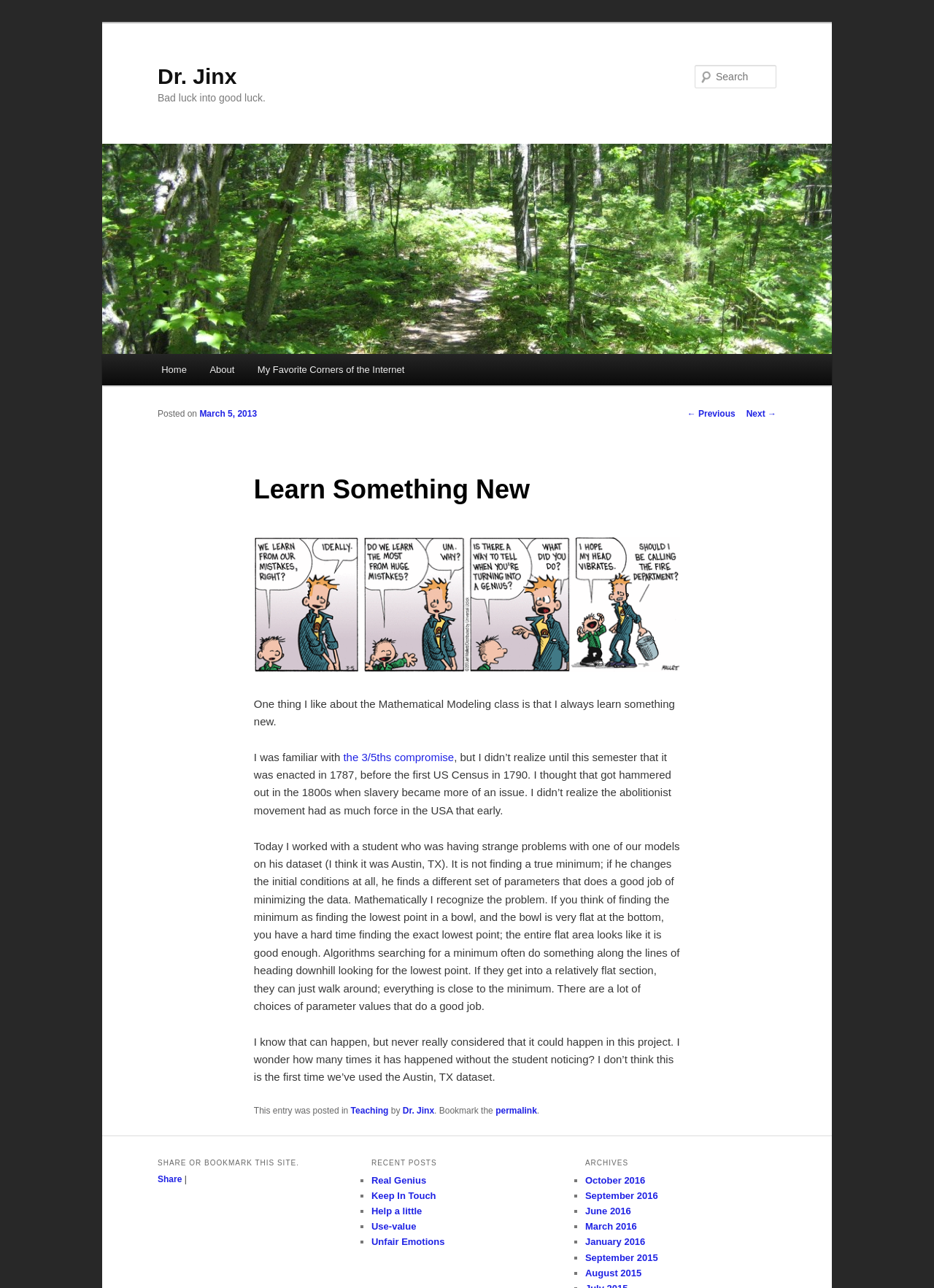Locate the bounding box coordinates for the element described below: "alt="Frazz cartoon on making mistakes."". The coordinates must be four float values between 0 and 1, formatted as [left, top, right, bottom].

[0.272, 0.514, 0.728, 0.523]